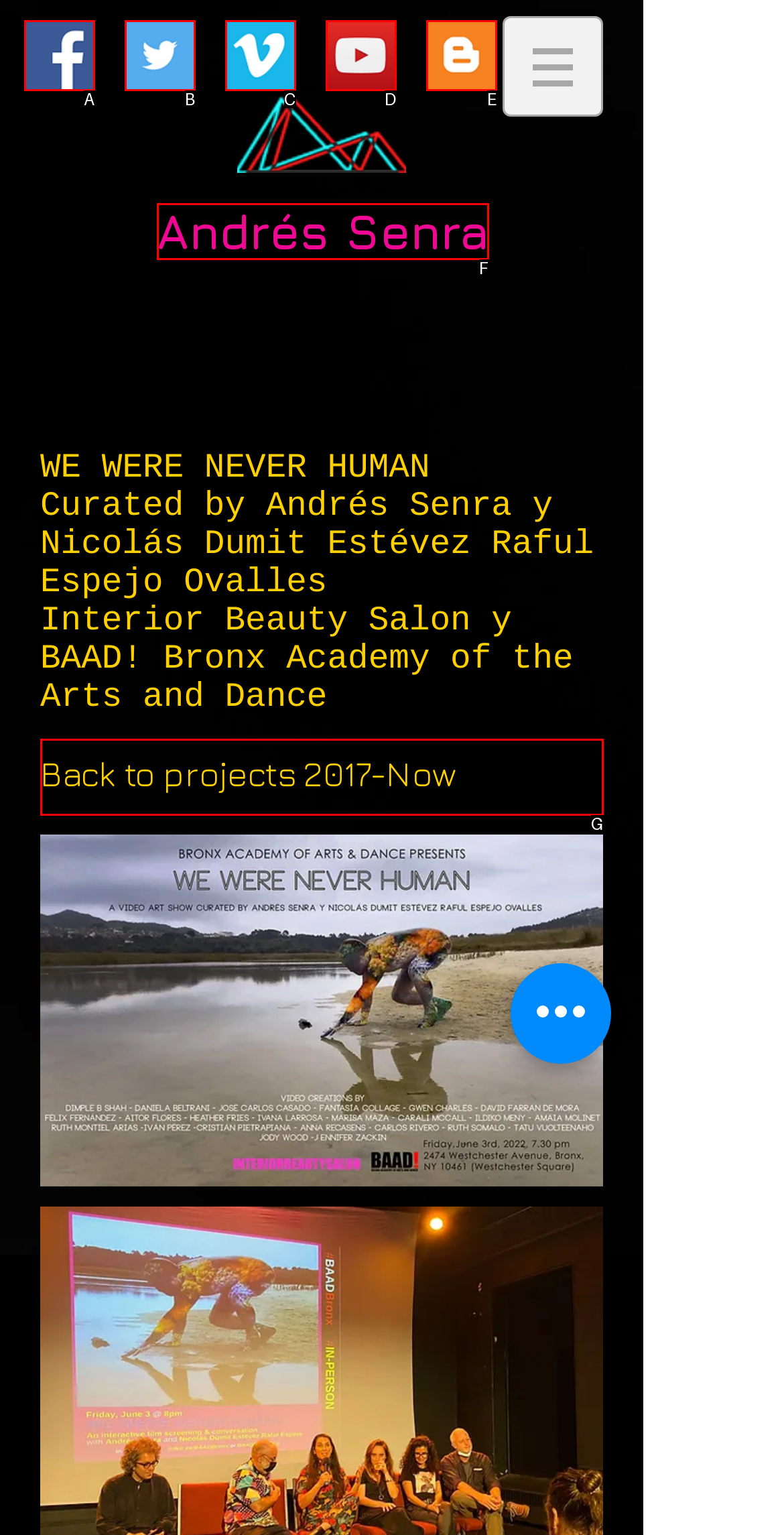Match the HTML element to the description: aria-label="YouTube Social Icon". Answer with the letter of the correct option from the provided choices.

D